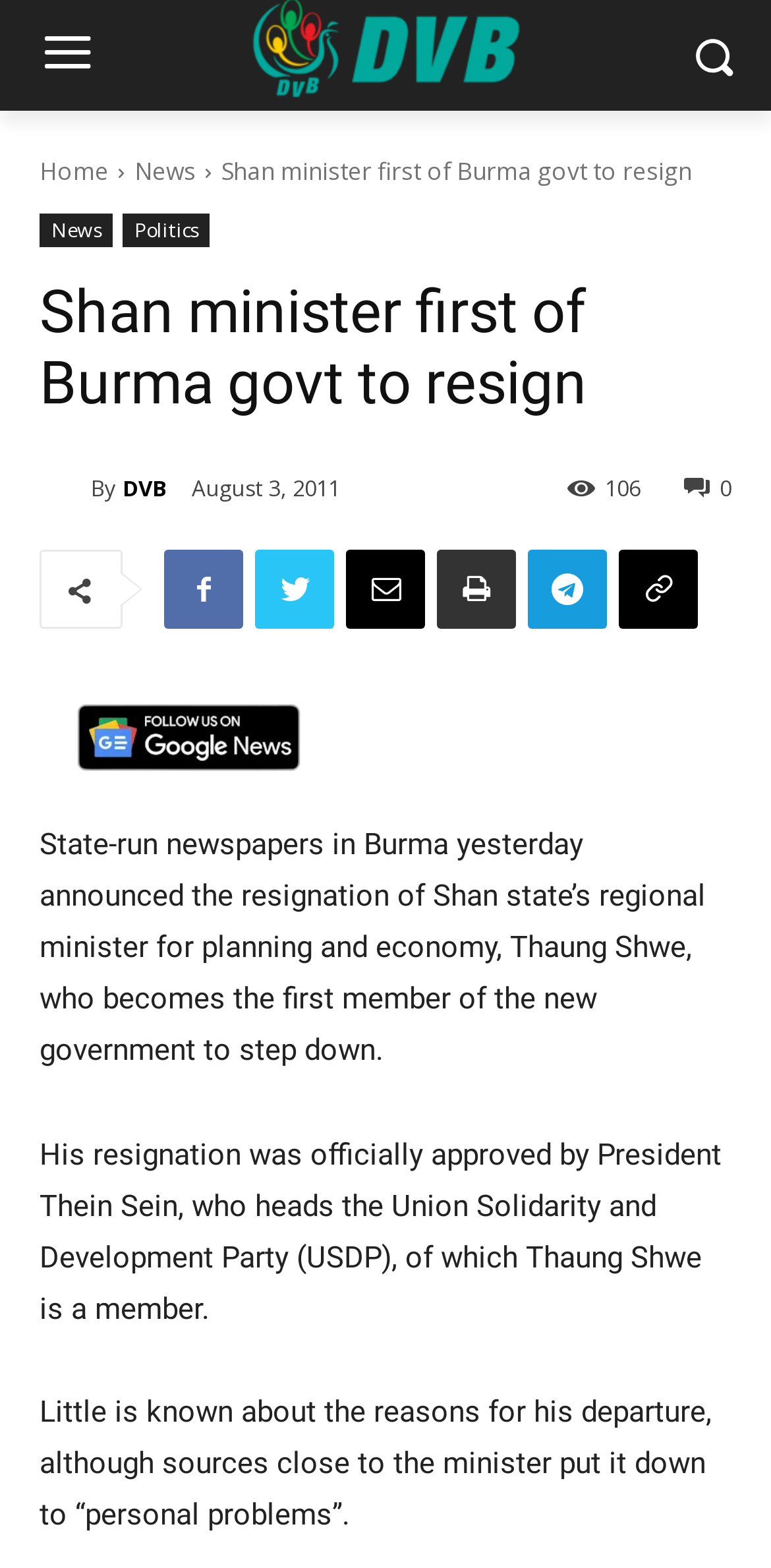What is the name of the regional minister who resigned?
Provide a detailed and extensive answer to the question.

I found the answer by reading the StaticText element with the text 'State-run newspapers in Burma yesterday announced the resignation of Shan state’s regional minister for planning and economy, Thaung Shwe, who becomes the first member of the new government to step down.'